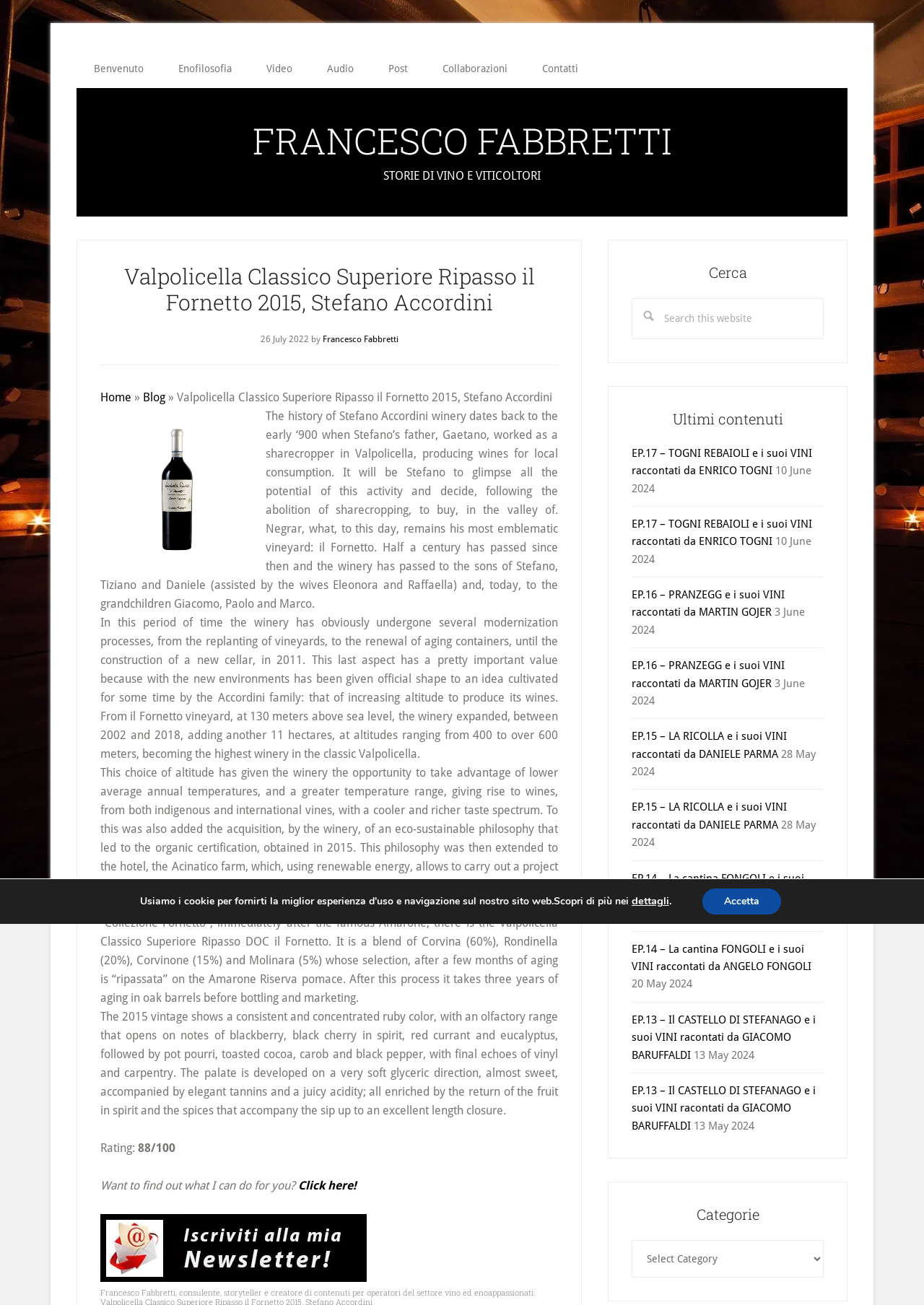Please provide a comprehensive response to the question based on the details in the image: How many years does the wine age in oak barrels?

I found the answer by reading the article and finding the sentence 'After this process it takes three years of aging in oak barrels before bottling and marketing.' which mentions the aging period of the wine.